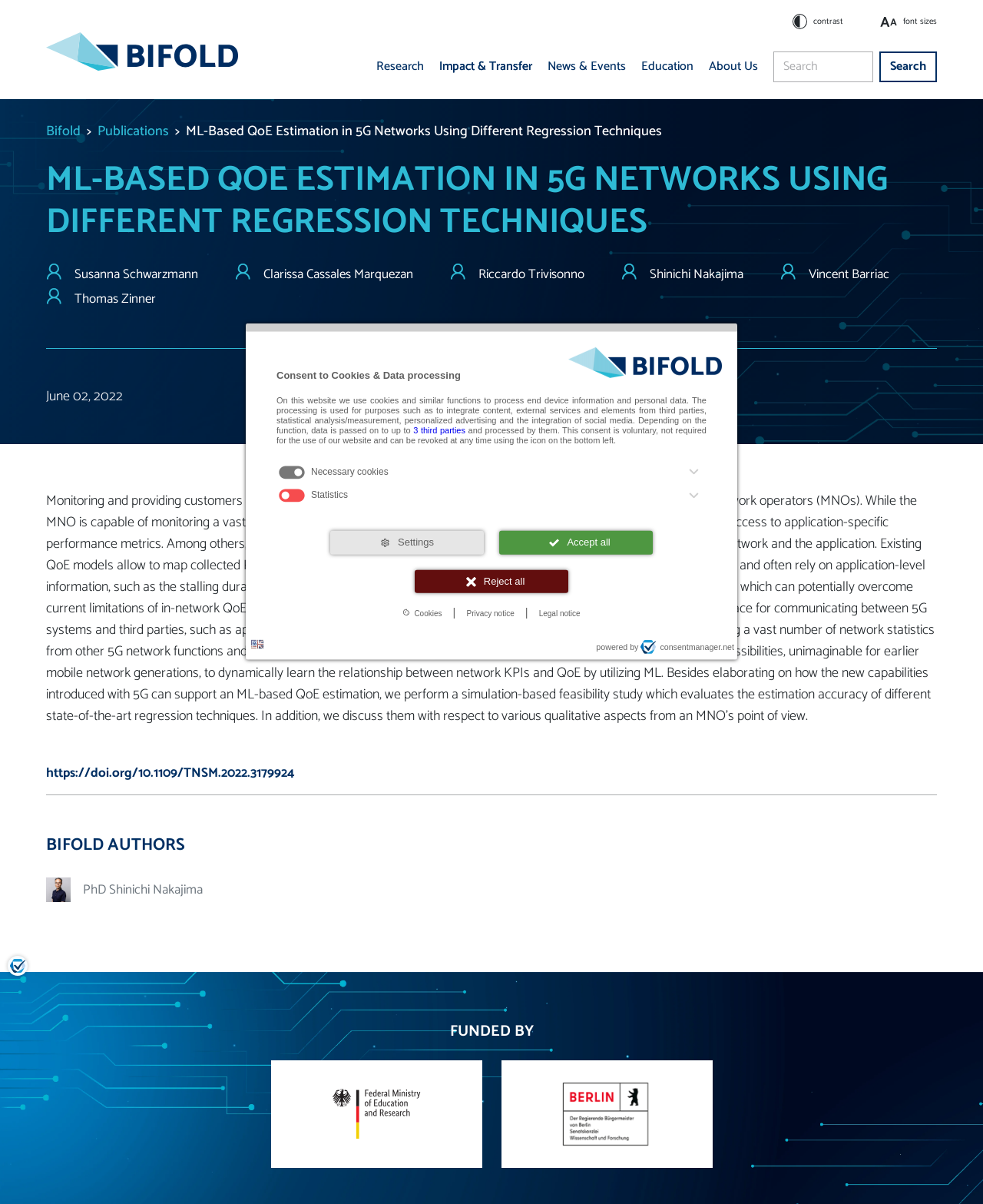What is the name of the first author listed?
Using the visual information, respond with a single word or phrase.

Susanna Schwarzmann